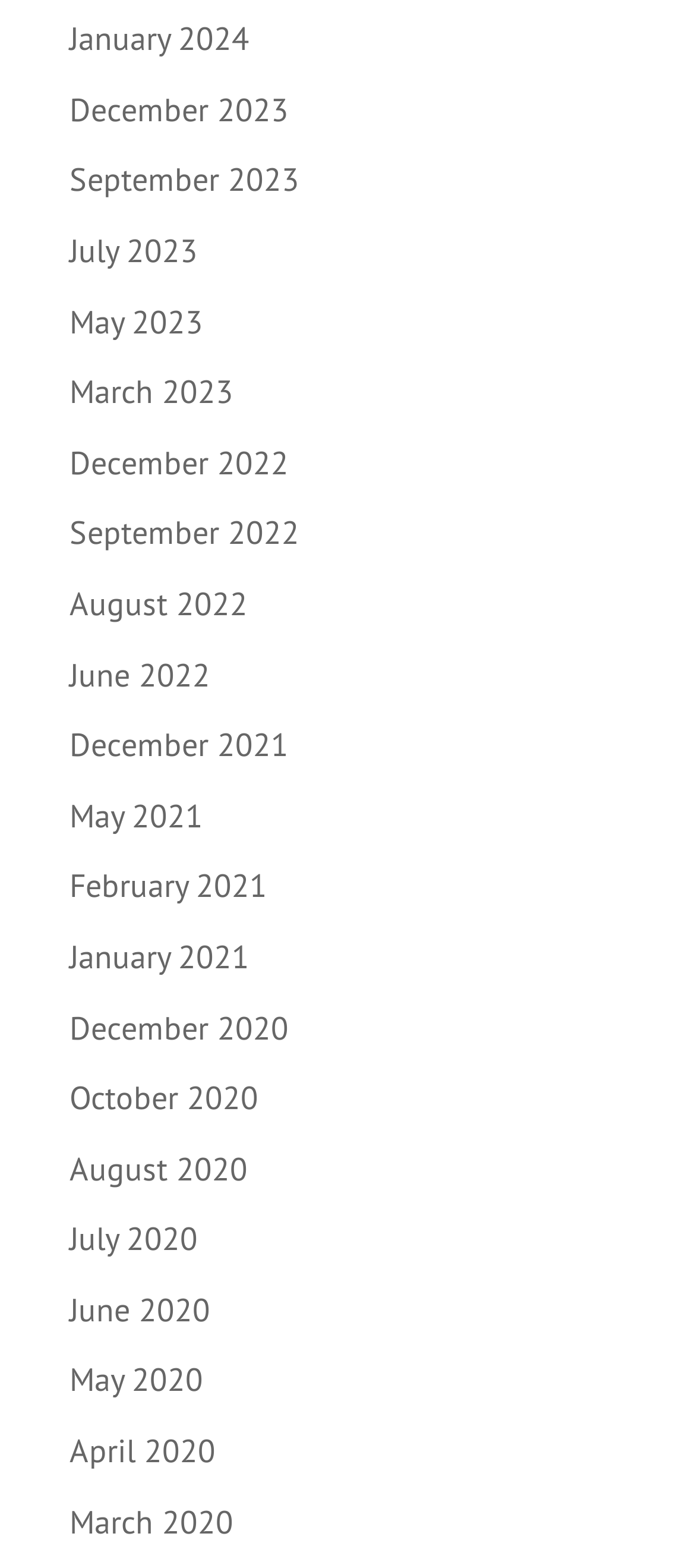Specify the bounding box coordinates of the element's region that should be clicked to achieve the following instruction: "browse September 2023". The bounding box coordinates consist of four float numbers between 0 and 1, in the format [left, top, right, bottom].

[0.1, 0.102, 0.431, 0.128]